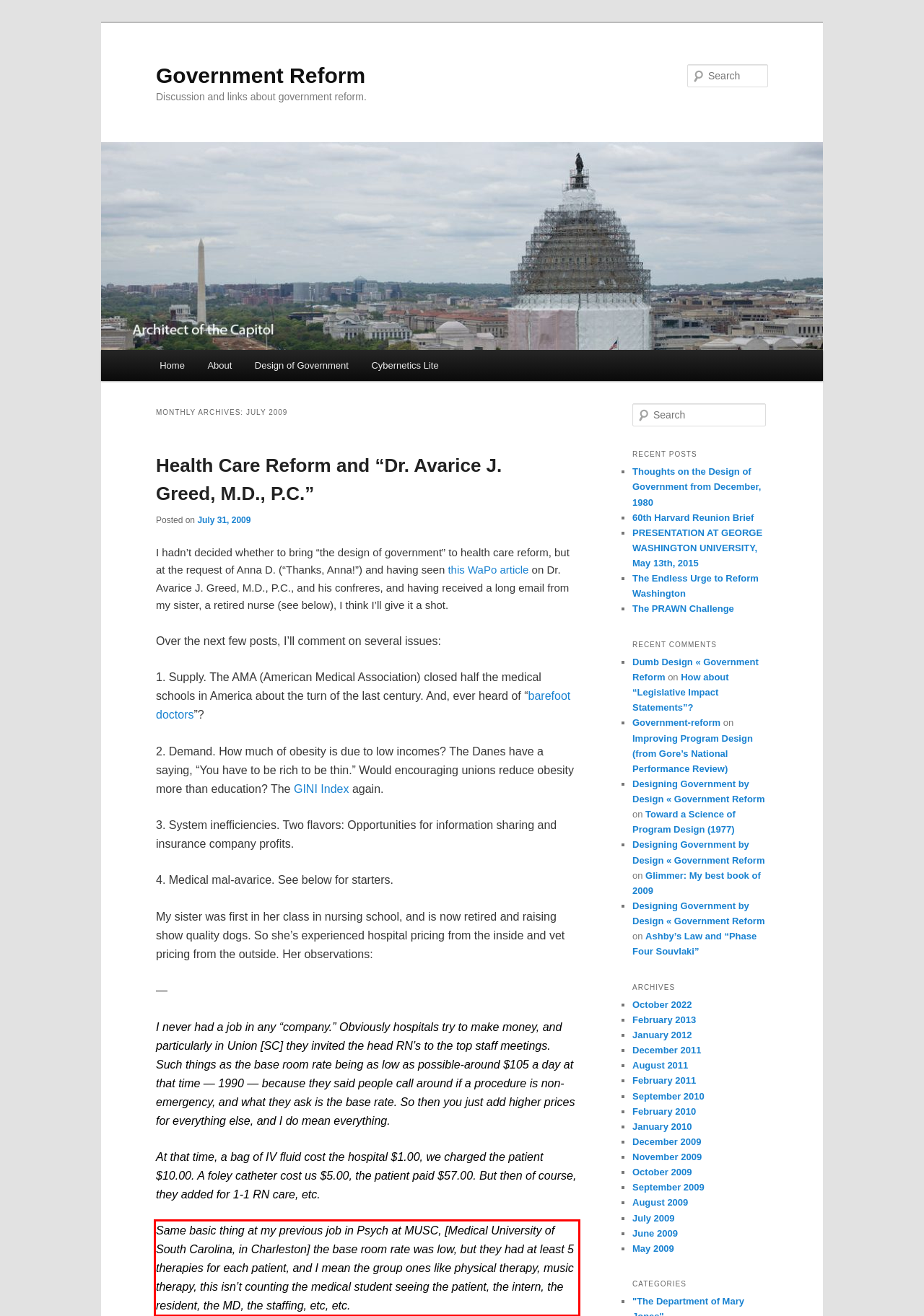There is a UI element on the webpage screenshot marked by a red bounding box. Extract and generate the text content from within this red box.

Same basic thing at my previous job in Psych at MUSC, [Medical University of South Carolina, in Charleston] the base room rate was low, but they had at least 5 therapies for each patient, and I mean the group ones like physical therapy, music therapy, this isn’t counting the medical student seeing the patient, the intern, the resident, the MD, the staffing, etc, etc.